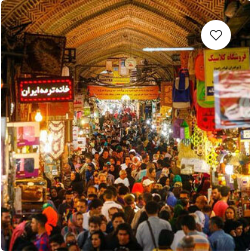Please give a succinct answer to the question in one word or phrase:
What languages are used on the signs in the bazaar?

Persian and English